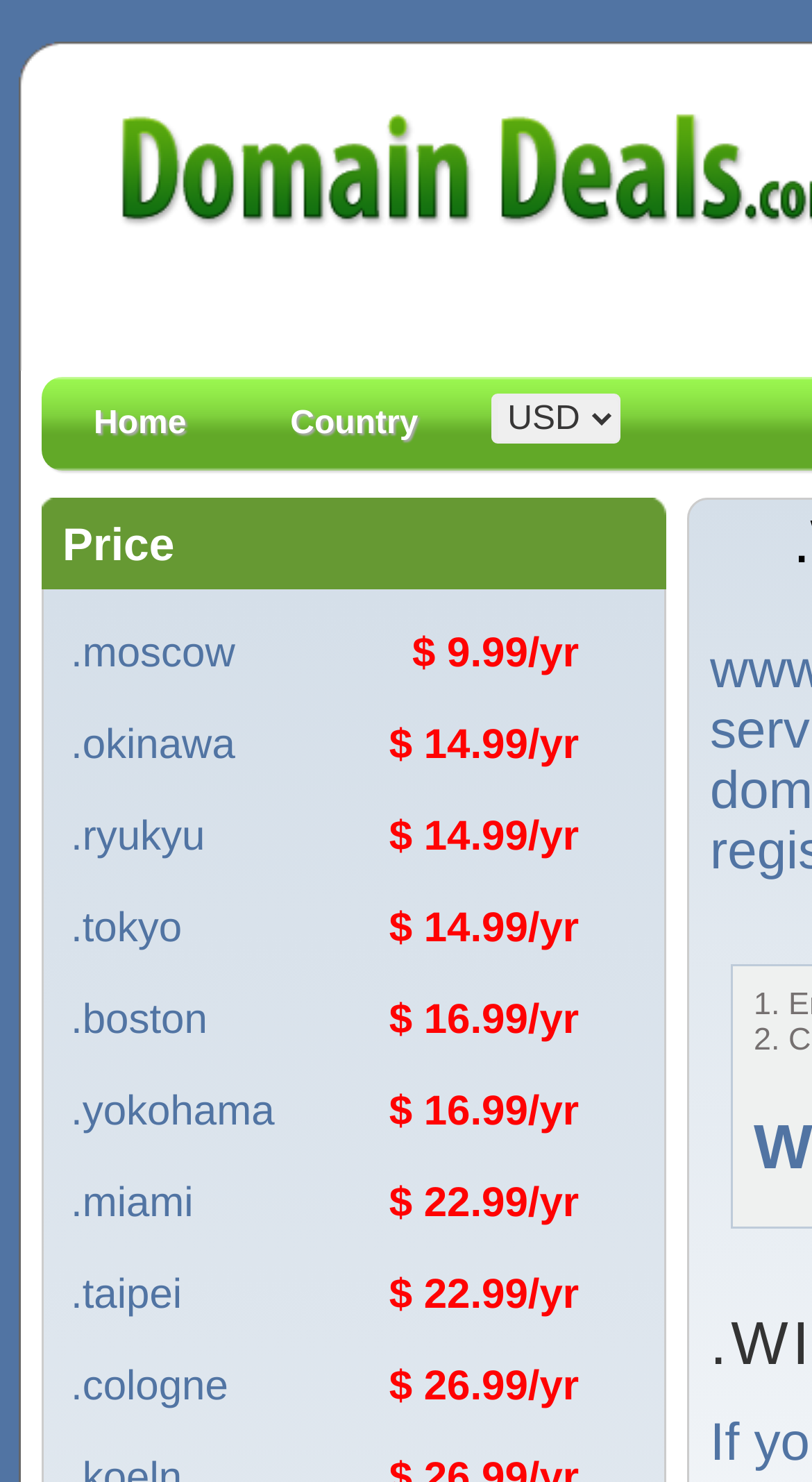What is the function of the combobox?
Refer to the image and provide a one-word or short phrase answer.

Domain selection